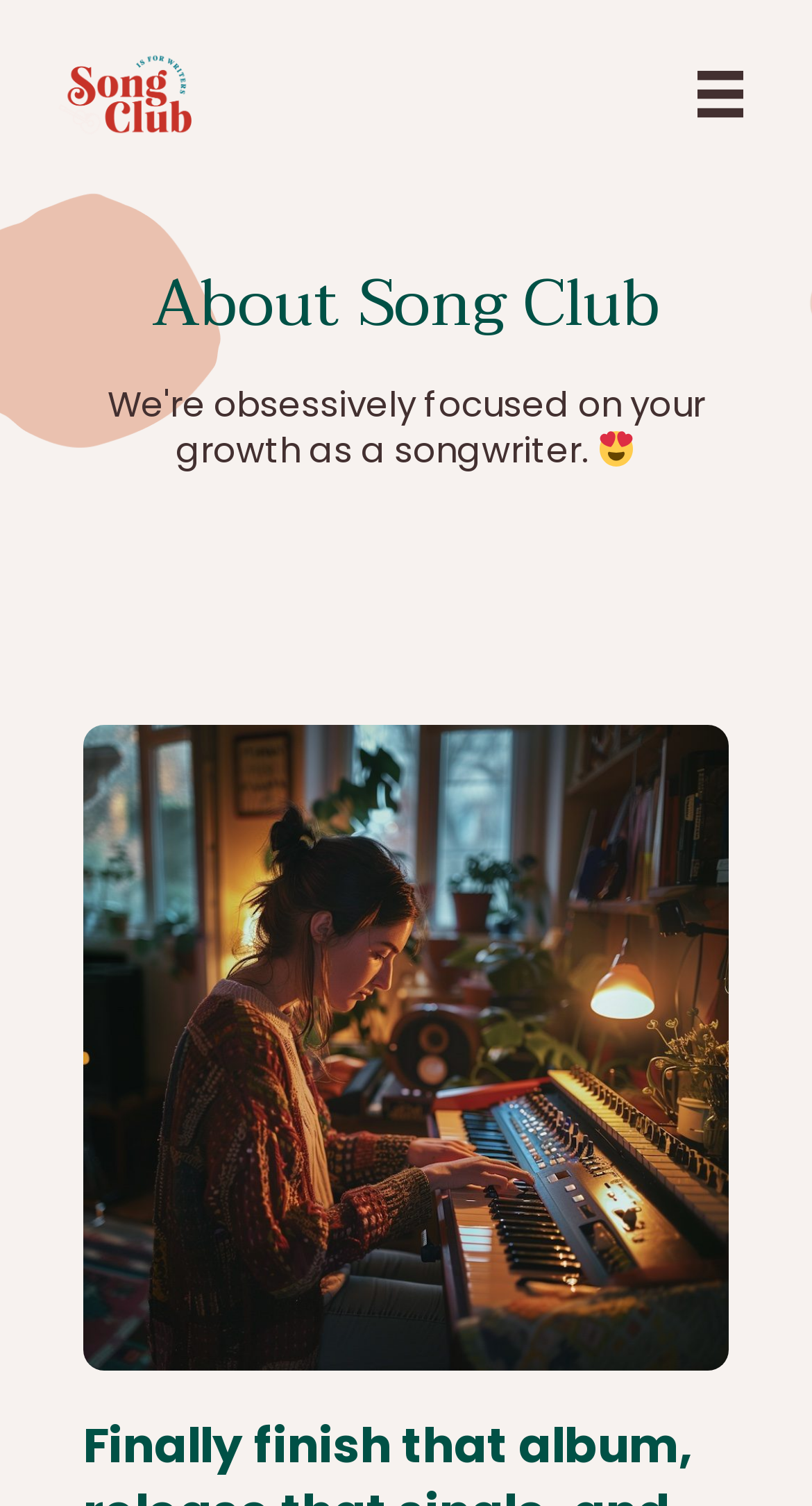Analyze the image and deliver a detailed answer to the question: What is the theme of the website?

The theme of the website is songwriting, as indicated by the heading 'About Song Club' and the image of a young woman writing on her piano at night.